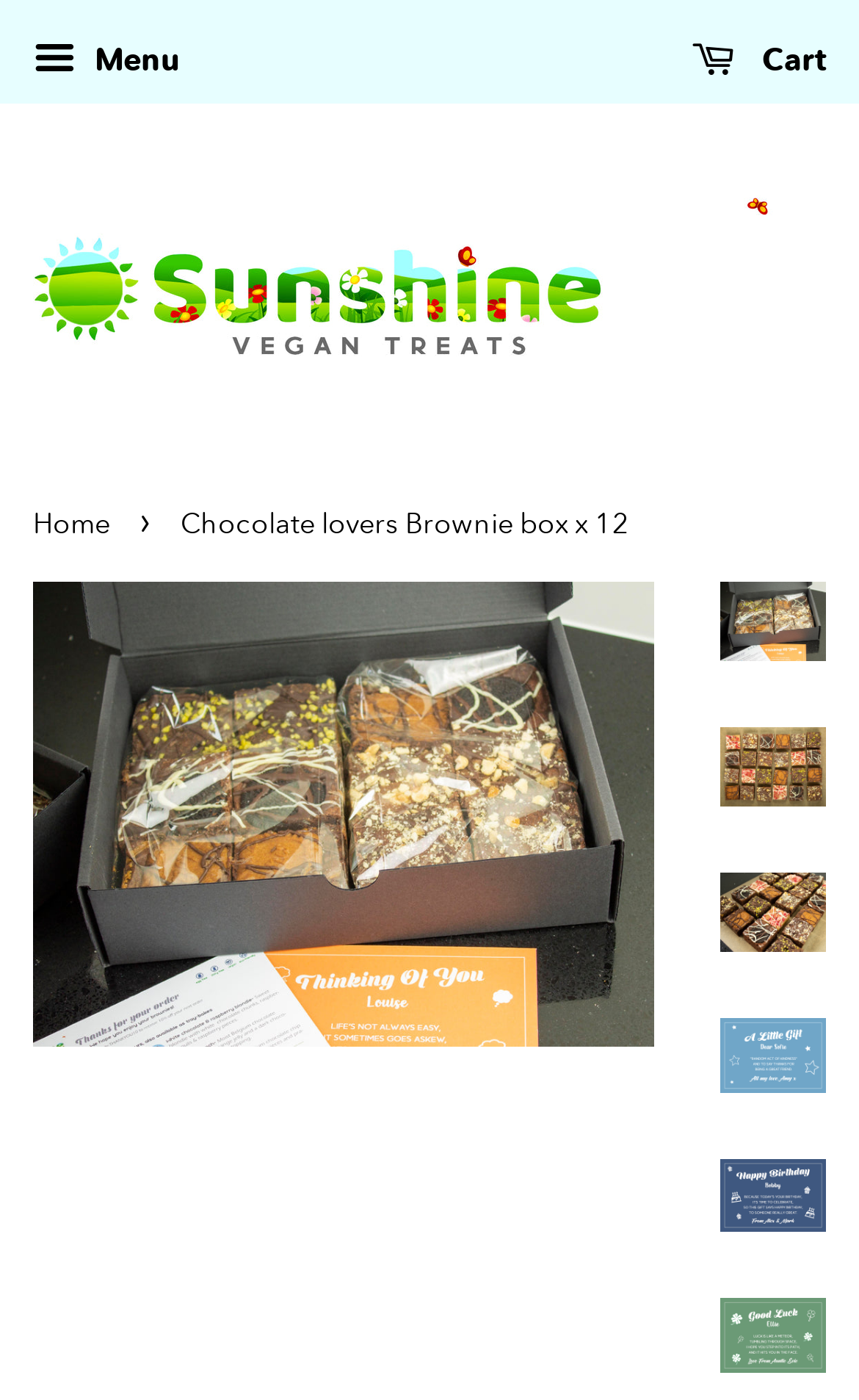What is the name of the website?
Refer to the image and provide a one-word or short phrase answer.

Sunshine Vegan Treats